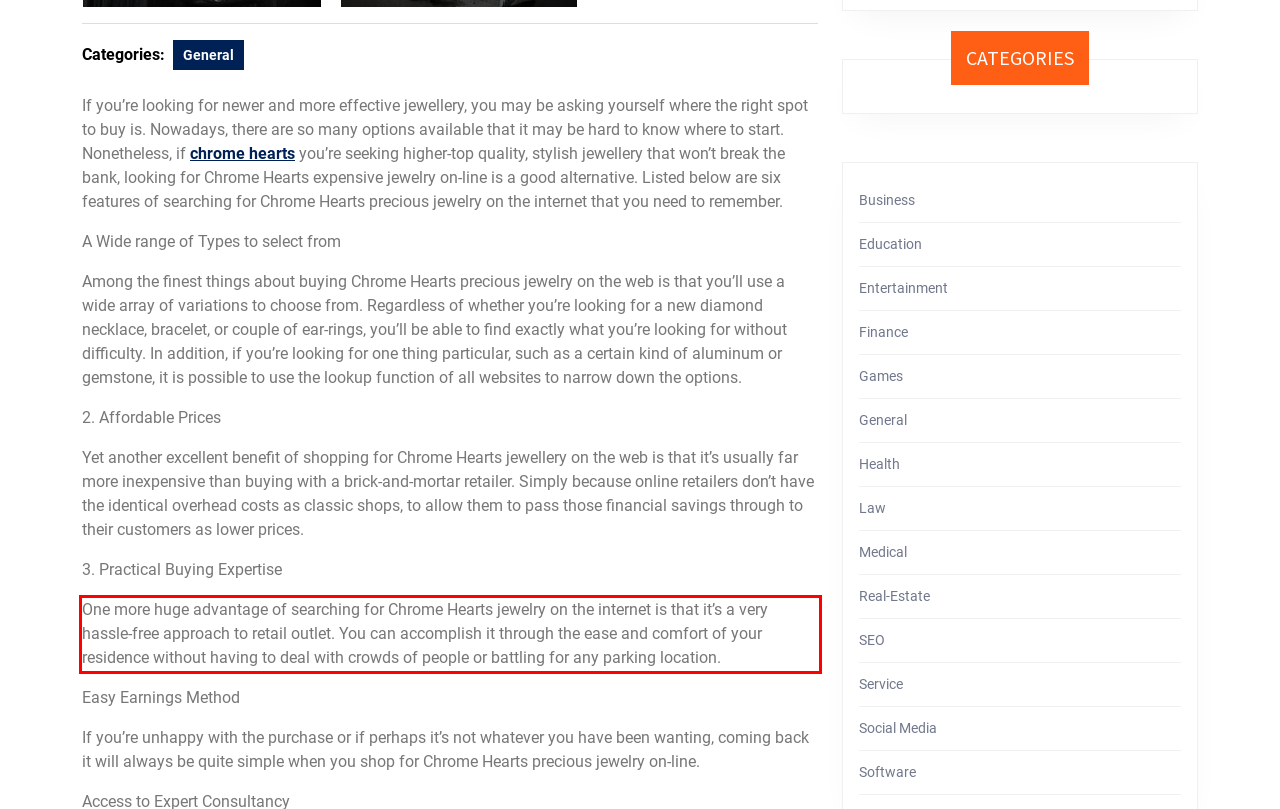Please perform OCR on the text content within the red bounding box that is highlighted in the provided webpage screenshot.

One more huge advantage of searching for Chrome Hearts jewelry on the internet is that it’s a very hassle-free approach to retail outlet. You can accomplish it through the ease and comfort of your residence without having to deal with crowds of people or battling for any parking location.